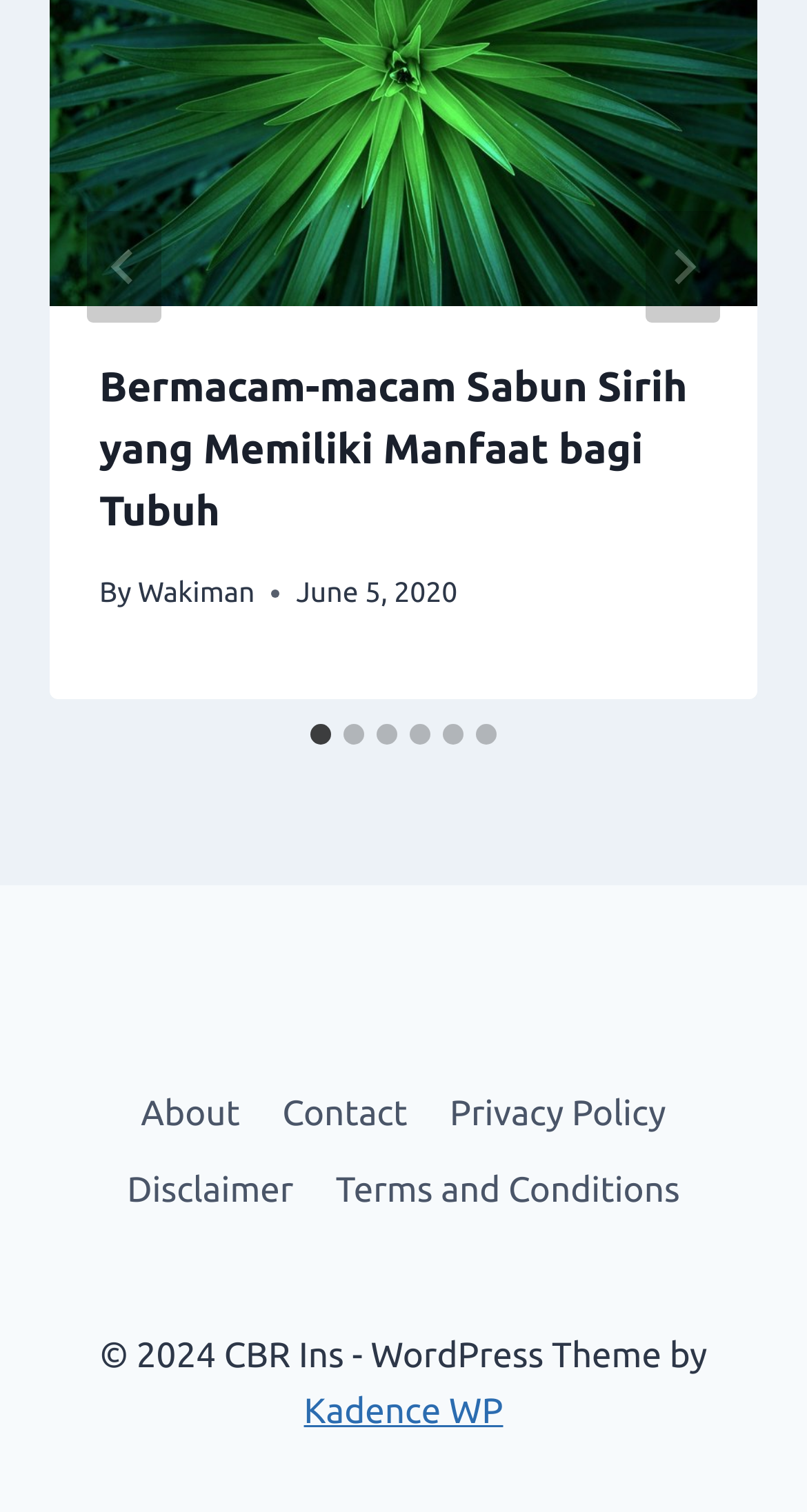Please find the bounding box coordinates of the element that you should click to achieve the following instruction: "View the next slide". The coordinates should be presented as four float numbers between 0 and 1: [left, top, right, bottom].

[0.8, 0.14, 0.892, 0.214]